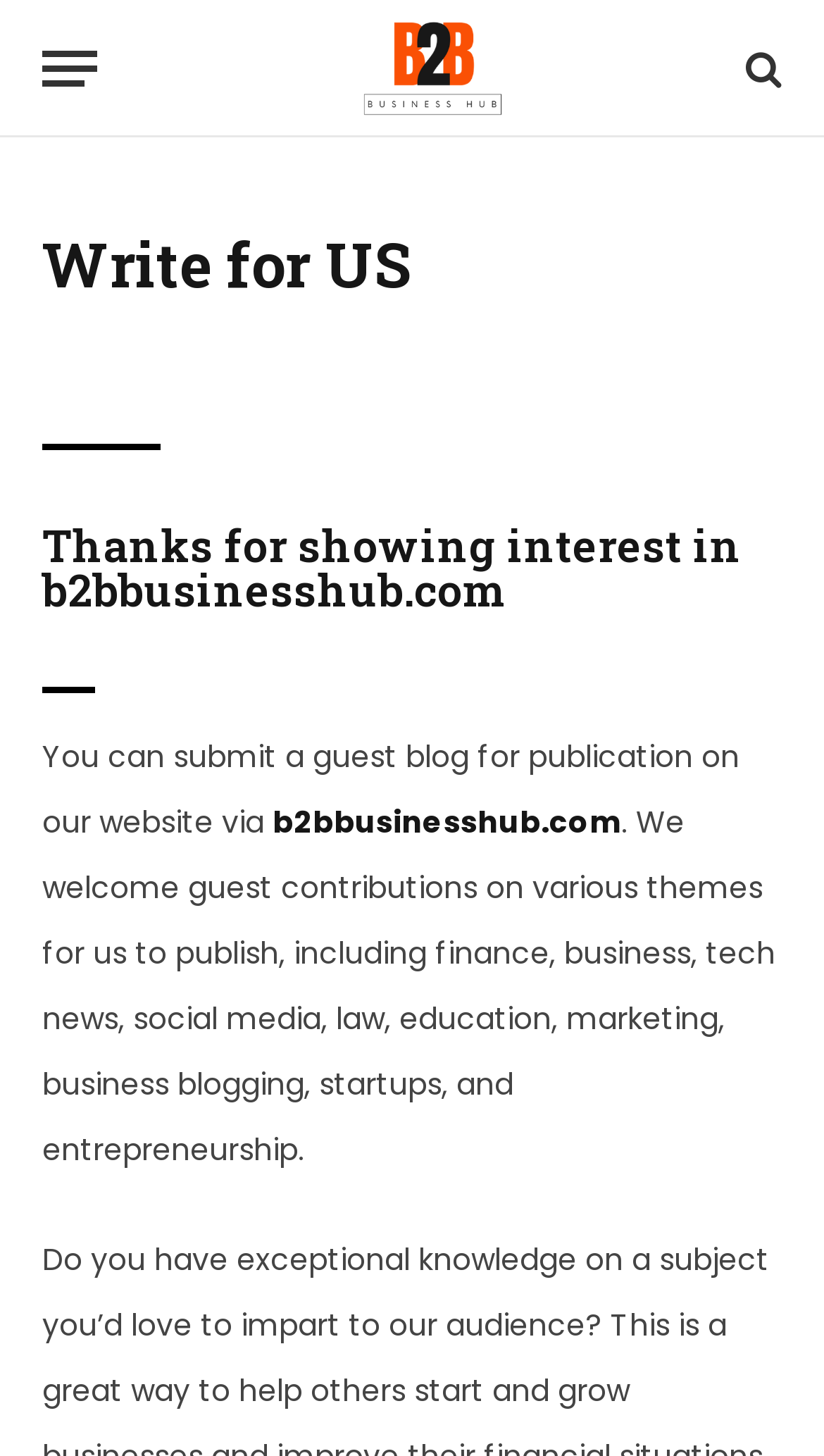What is the tone of the website?
Using the image, give a concise answer in the form of a single word or short phrase.

Inviting